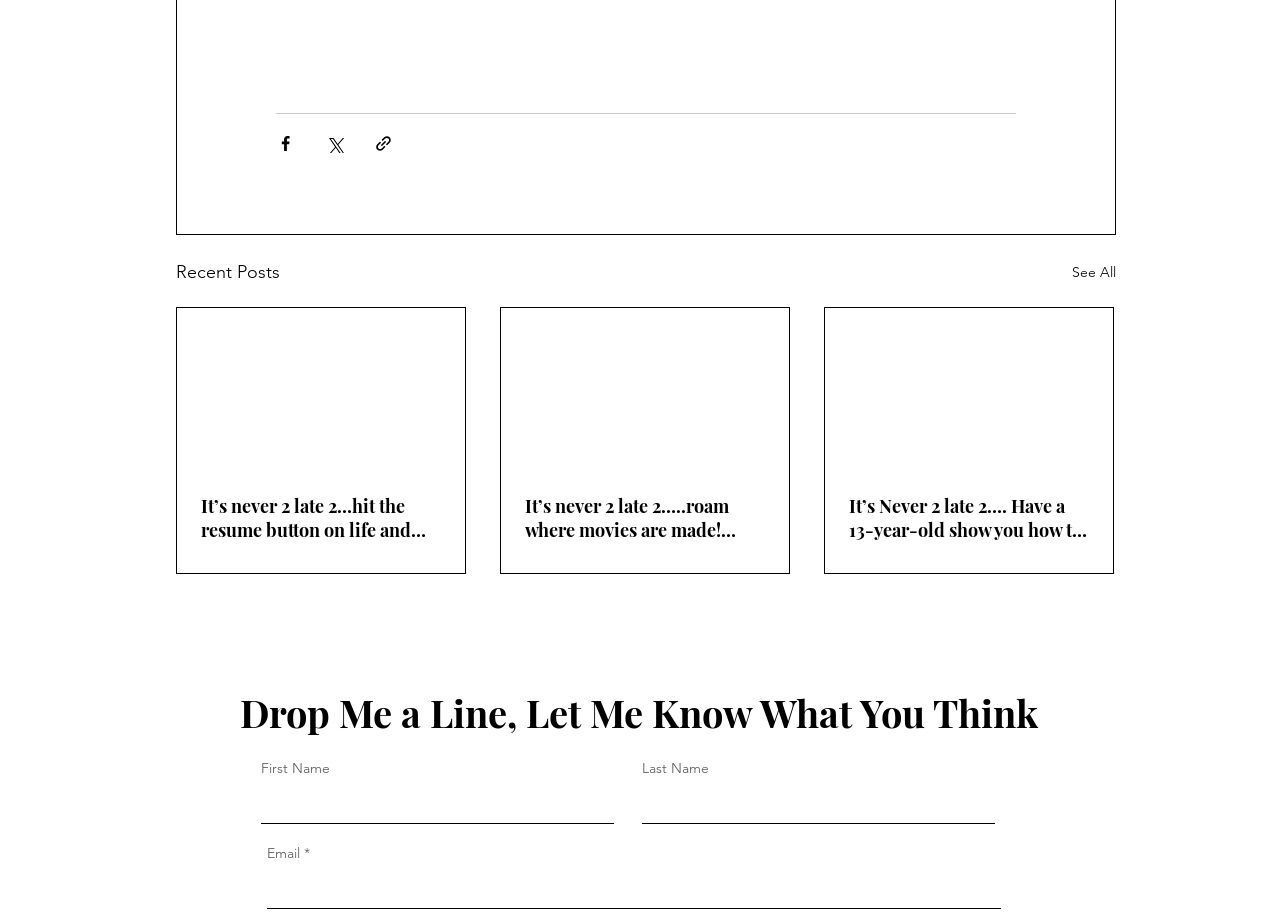Respond to the following query with just one word or a short phrase: 
What is the purpose of the buttons at the top?

Share posts